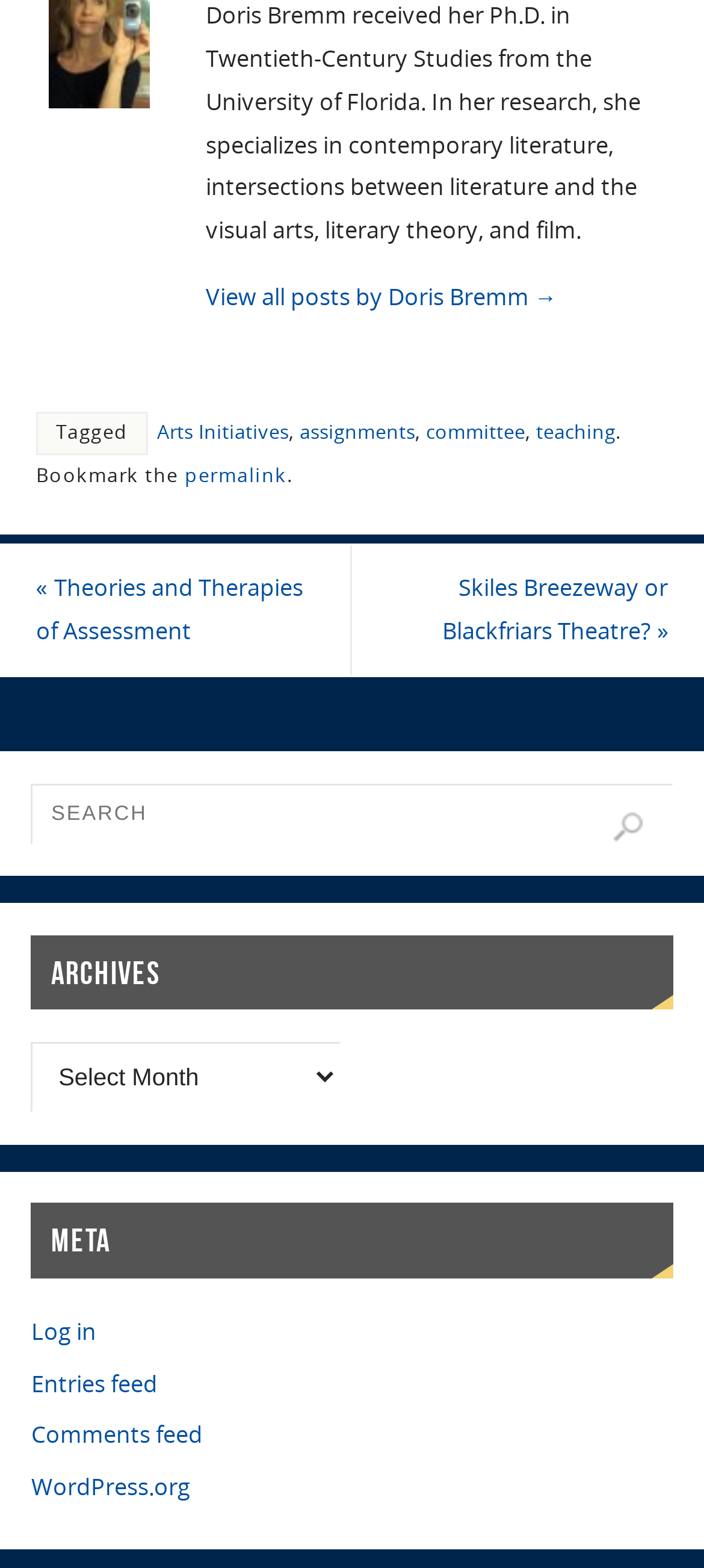Answer the question using only one word or a concise phrase: What is the purpose of the search box?

to search the website